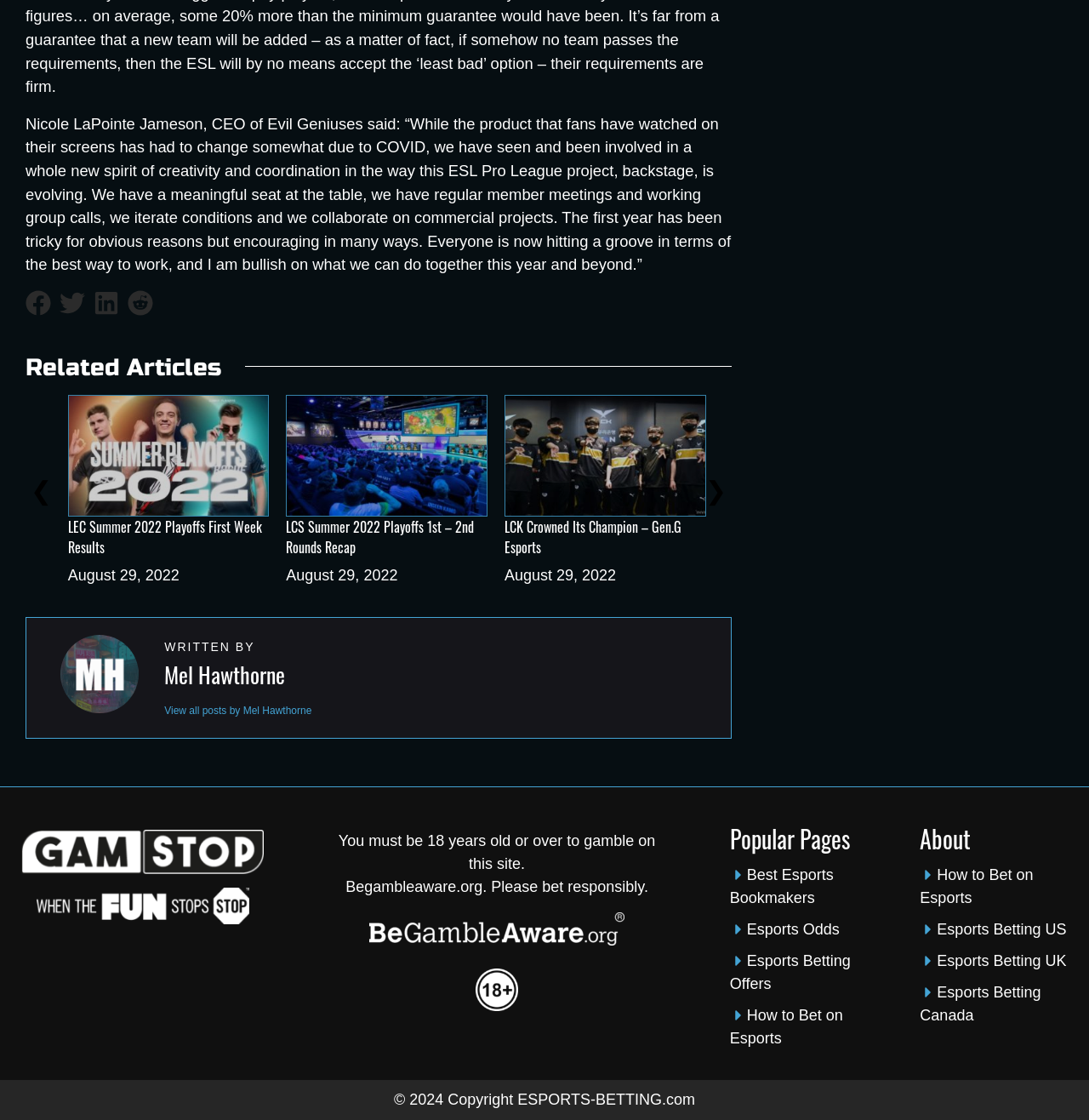What is the quote about in the first paragraph?
Give a one-word or short-phrase answer derived from the screenshot.

ESL Pro League project